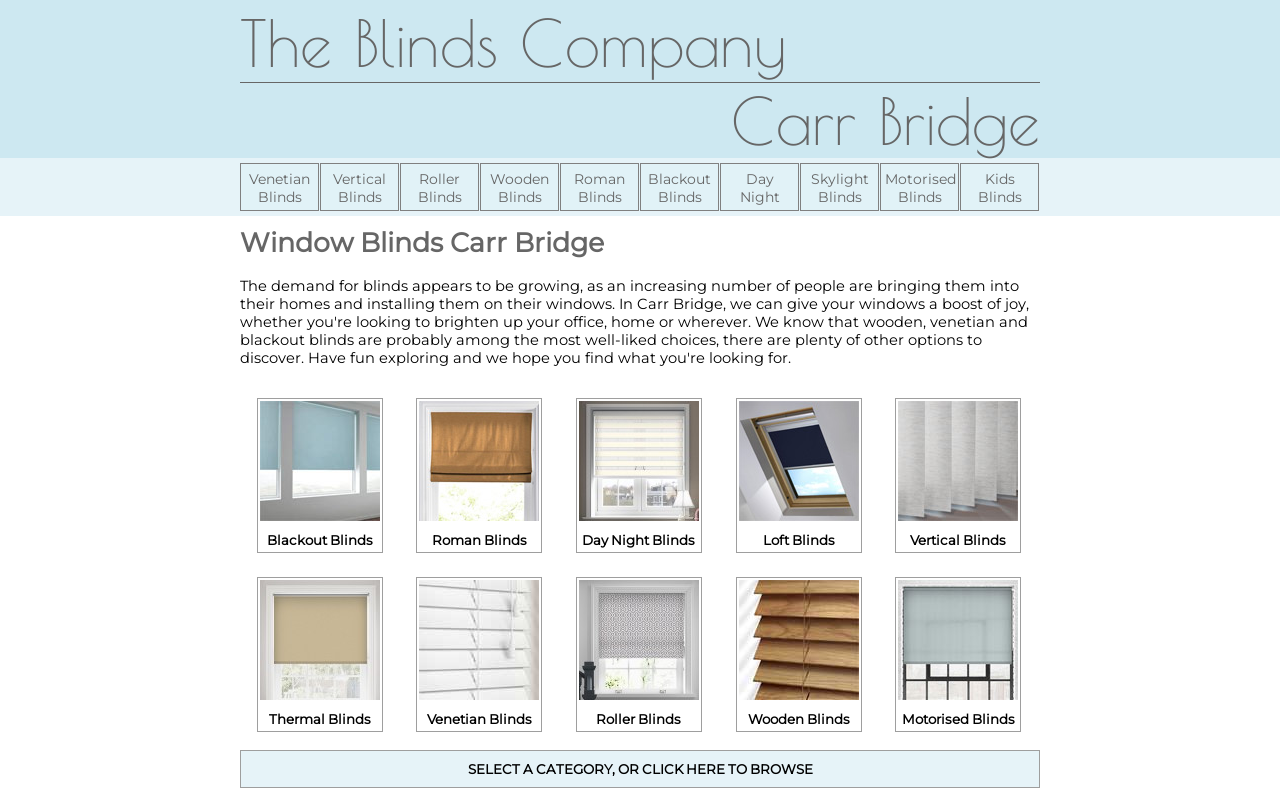Determine the bounding box coordinates for the area that should be clicked to carry out the following instruction: "View Roman Blinds Carr Bridge".

[0.328, 0.65, 0.421, 0.69]